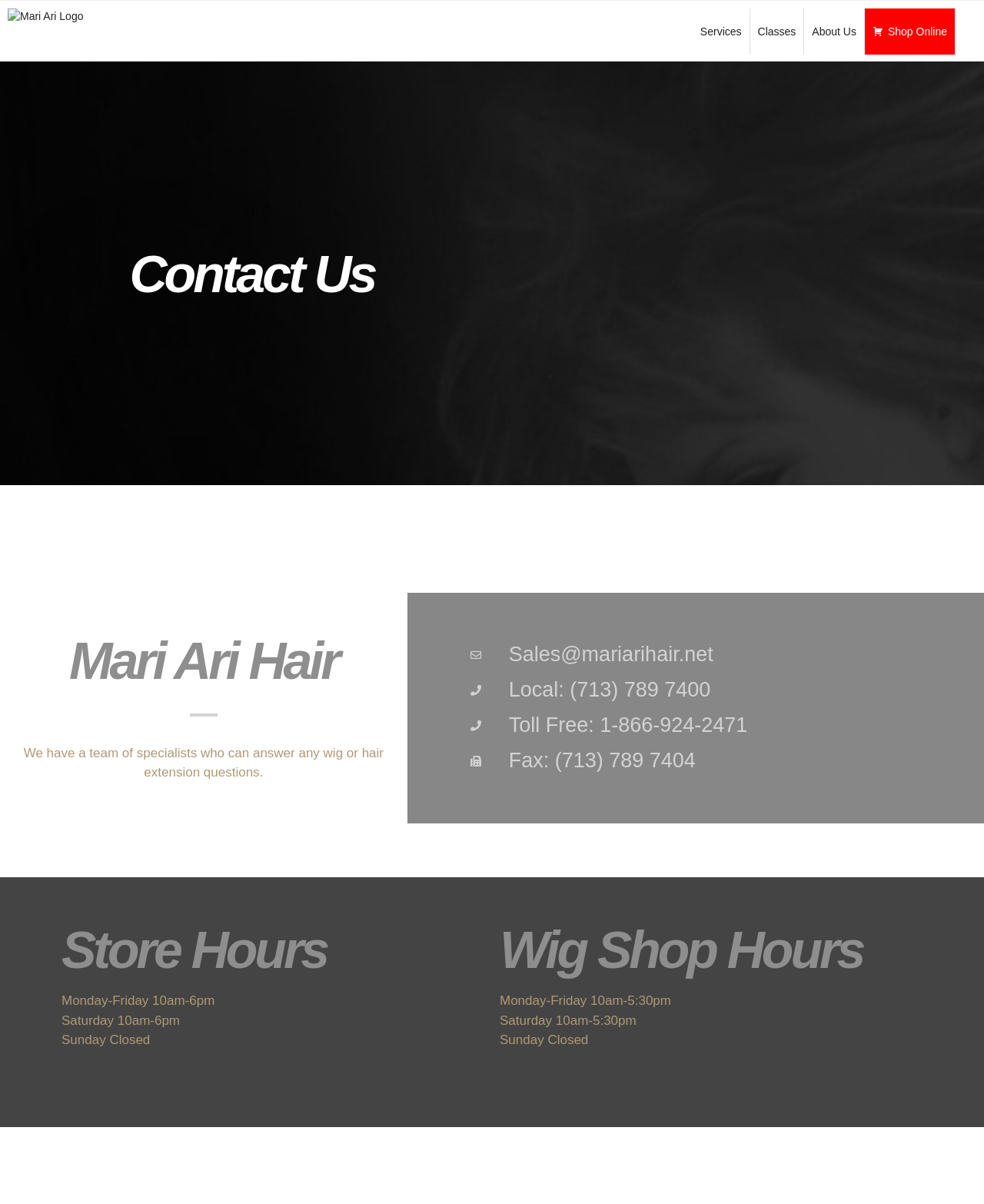What is the email address for sales?
Please answer the question with a single word or phrase, referencing the image.

Sales@mariarihair.net